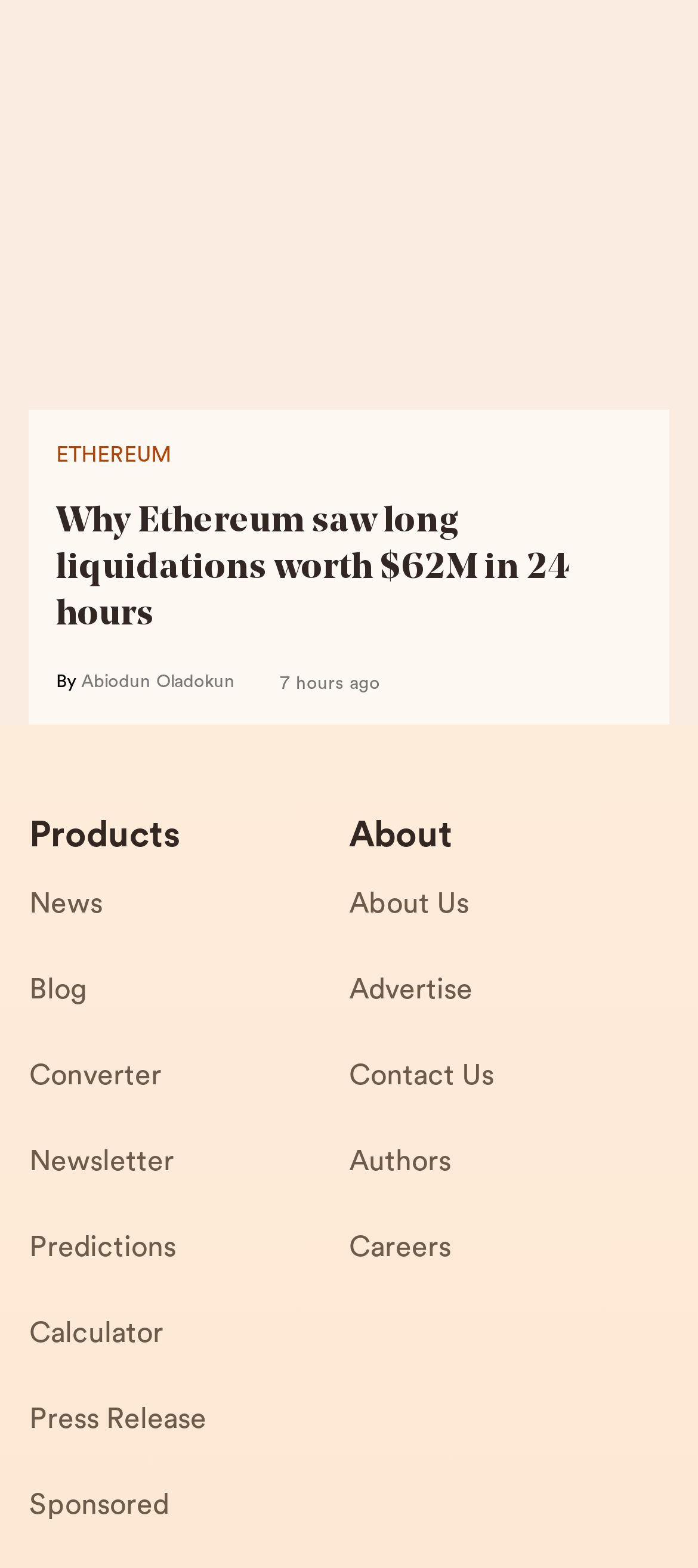Kindly respond to the following question with a single word or a brief phrase: 
What is the author of the first article?

Abiodun Oladokun